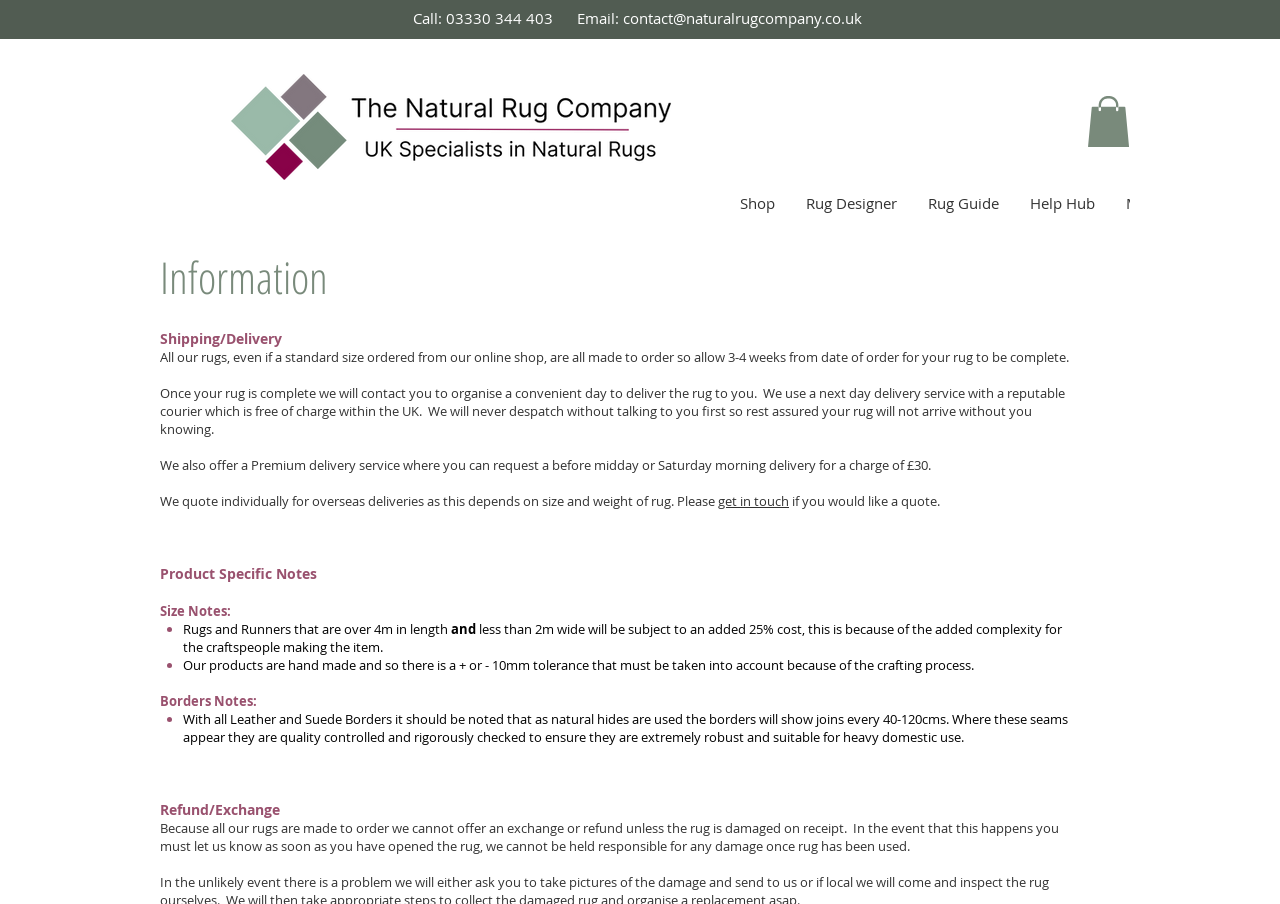What is the purpose of the 'Rug Designer' feature?
Please answer using one word or phrase, based on the screenshot.

To design your own rug